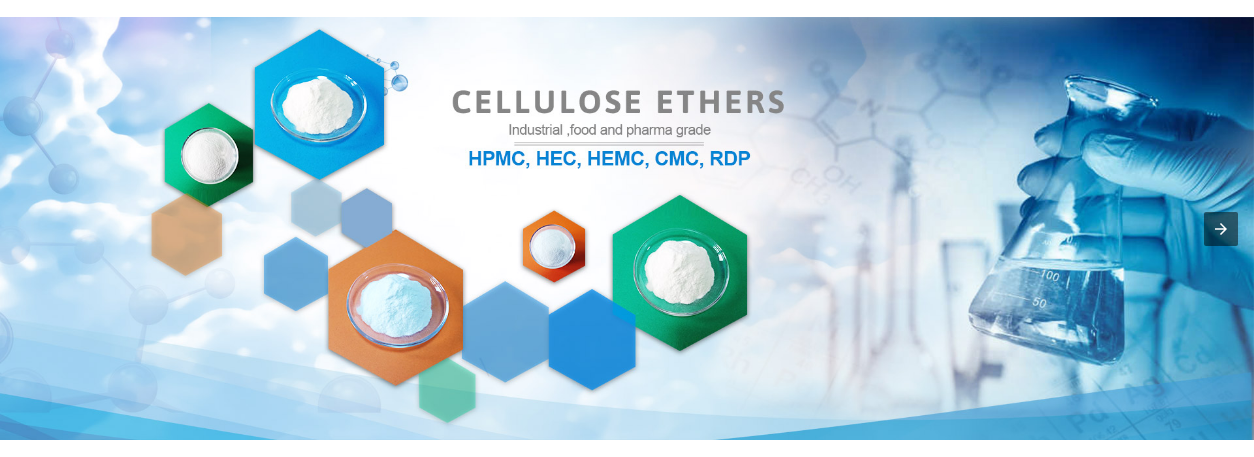Explain the content of the image in detail.

The image showcases a visually striking composition highlighting various cellulose ethers, specifically tailored for industrial, food, and pharmaceutical applications. Central to the design are hexagonal shapes, each containing white powder samples that represent different cellulose ether products, including HPMC, HEC, HEMC, CMC, and RDP. The background features soft blue tones and abstract scientific motifs, evoking a sense of precision and innovation in chemical applications. The text "CELLULOSE ETHERS" prominently displayed at the top signifies the focus of the image, while the tagline emphasizes their versatility across sectors. Overall, the imagery conveys professionalism and a commitment to quality in the manufacturing of cellulose derivatives.